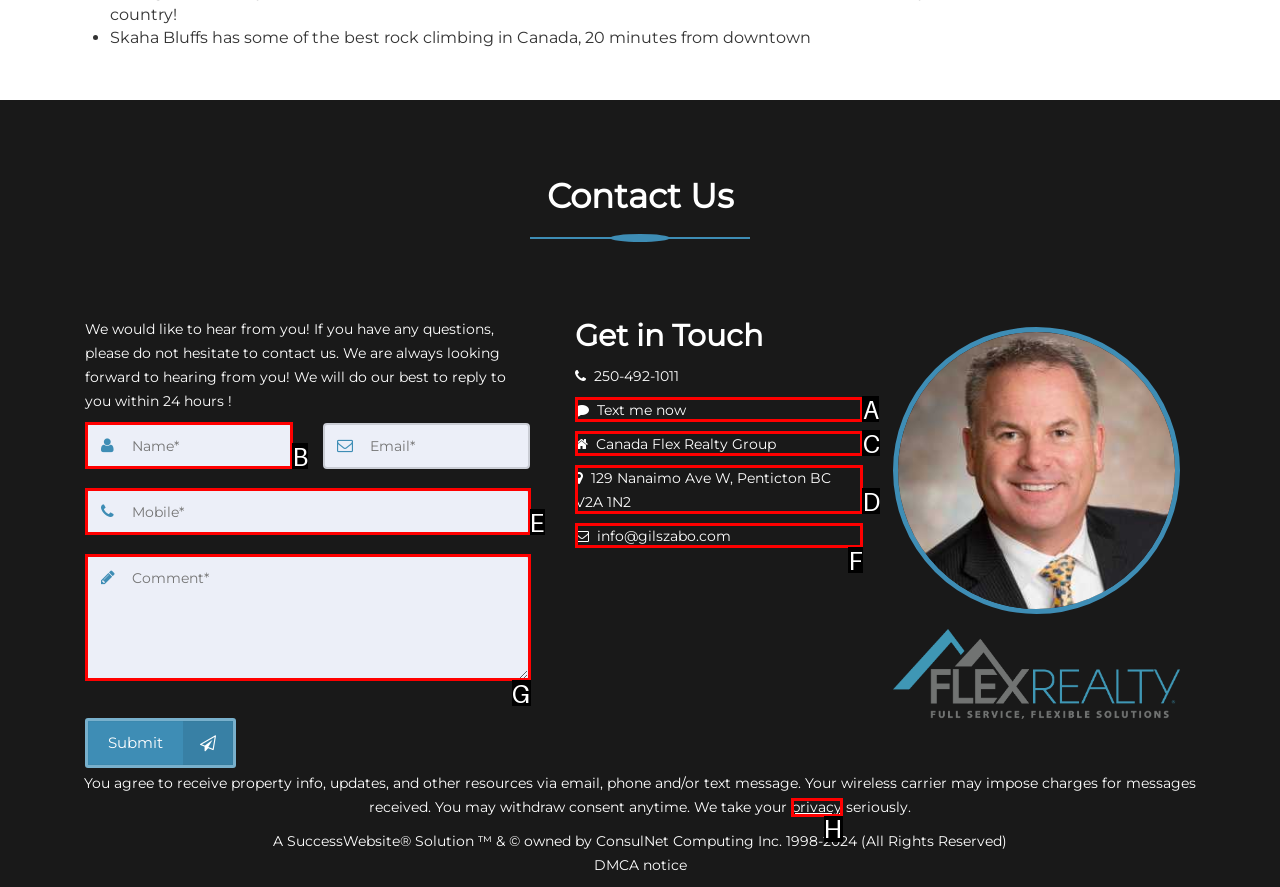Determine which HTML element best fits the description: Home
Answer directly with the letter of the matching option from the available choices.

None